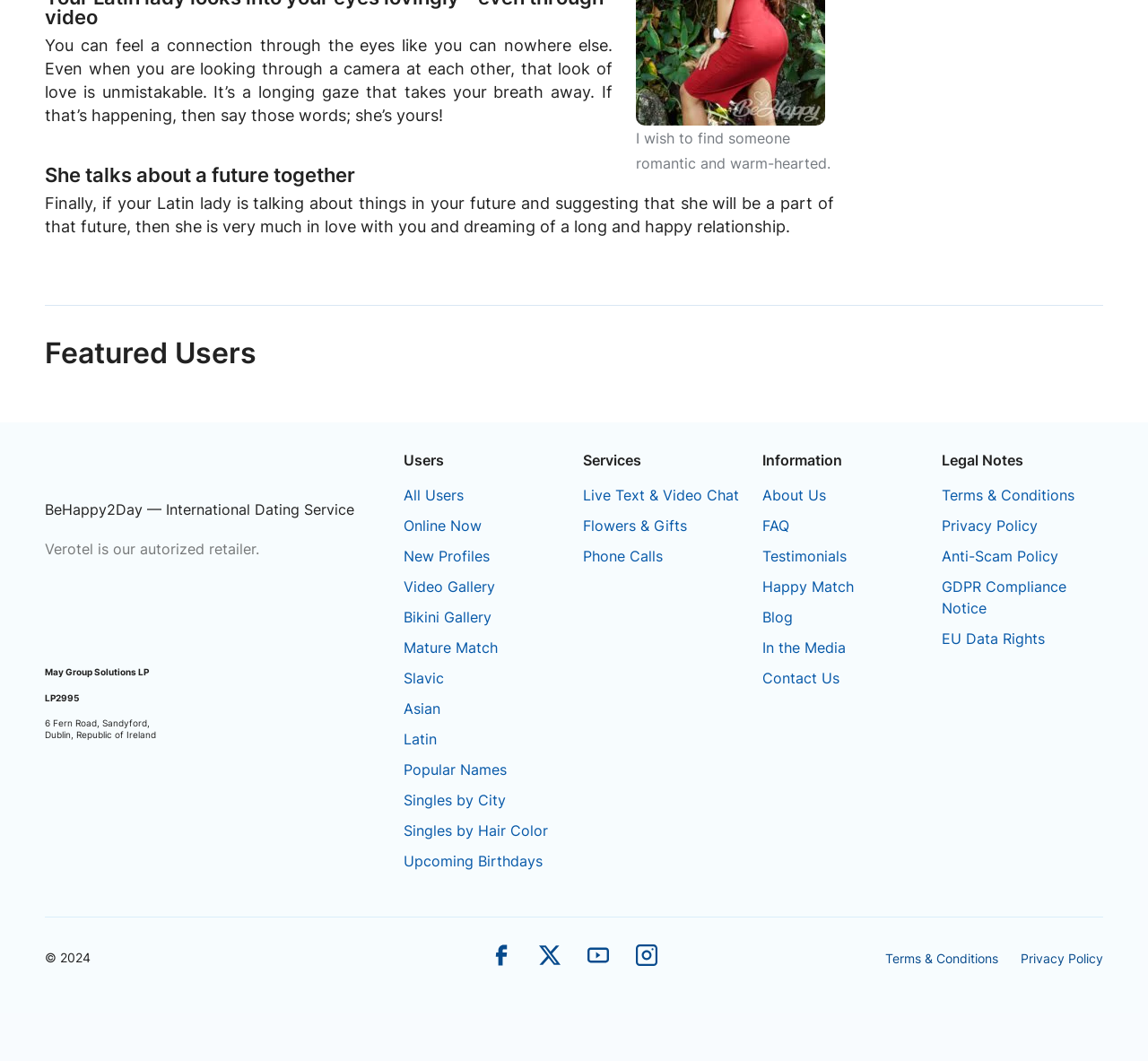What is the location of the company that owns the website?
Please respond to the question with a detailed and informative answer.

I found the answer by looking at the text 'Dublin, Republic of Ireland' which is a StaticText element with ID 691. This text is located at the bottom of the webpage and is likely to be the location of the company that owns the website.